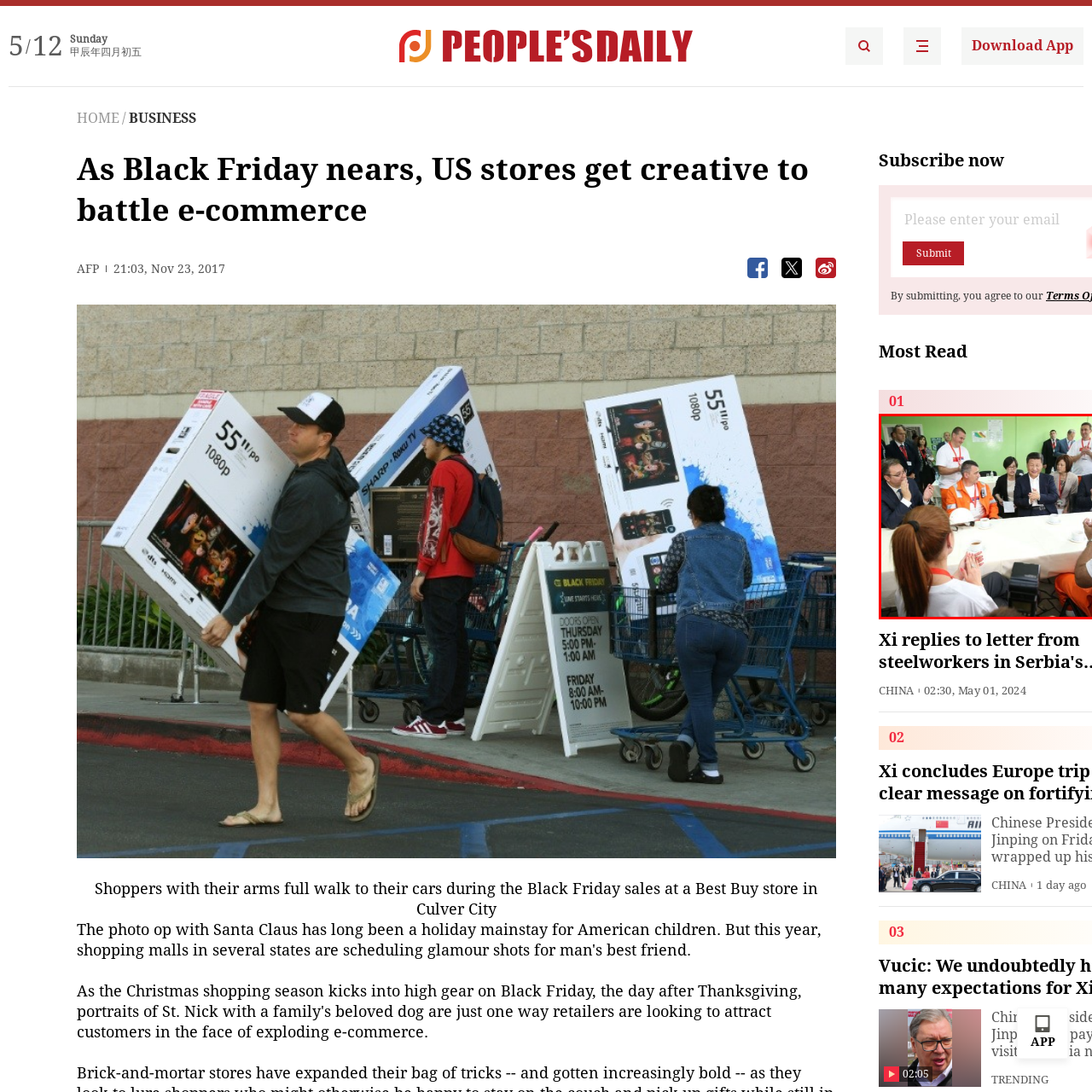What color are the walls in the background?
Scrutinize the image inside the red bounding box and provide a detailed and extensive answer to the question.

The caption describes the setting as 'brightly lit with green walls', indicating the color of the walls in the background of the image.